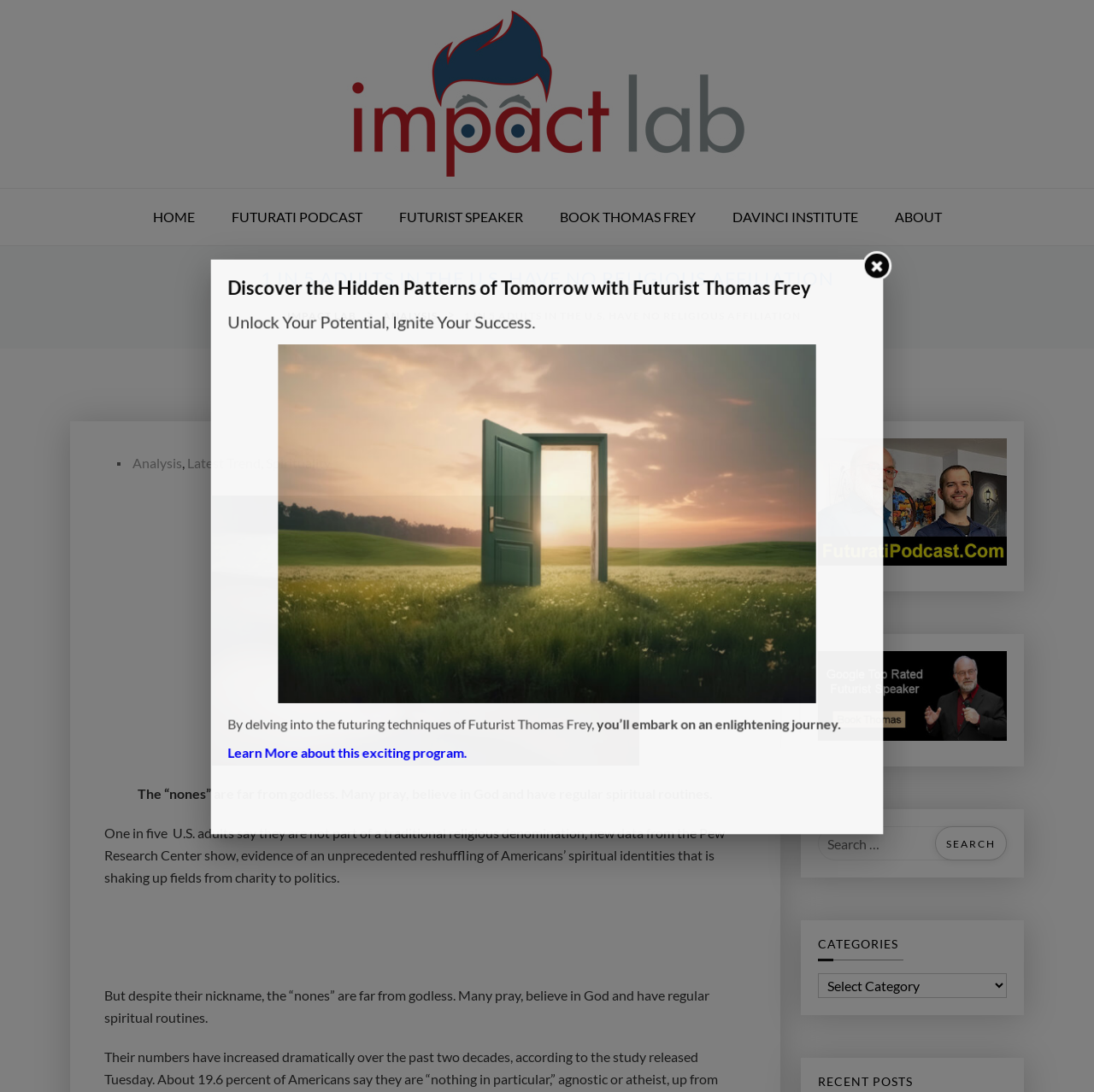Where is the link 'FUTURATI PODCAST' located?
Provide a well-explained and detailed answer to the question.

I analyzed the bounding box coordinates of the link 'FUTURATI PODCAST' with ID 144, and its y1 and y2 values are 0.173 and 0.225, respectively, which indicates that it is located at the top of the webpage.